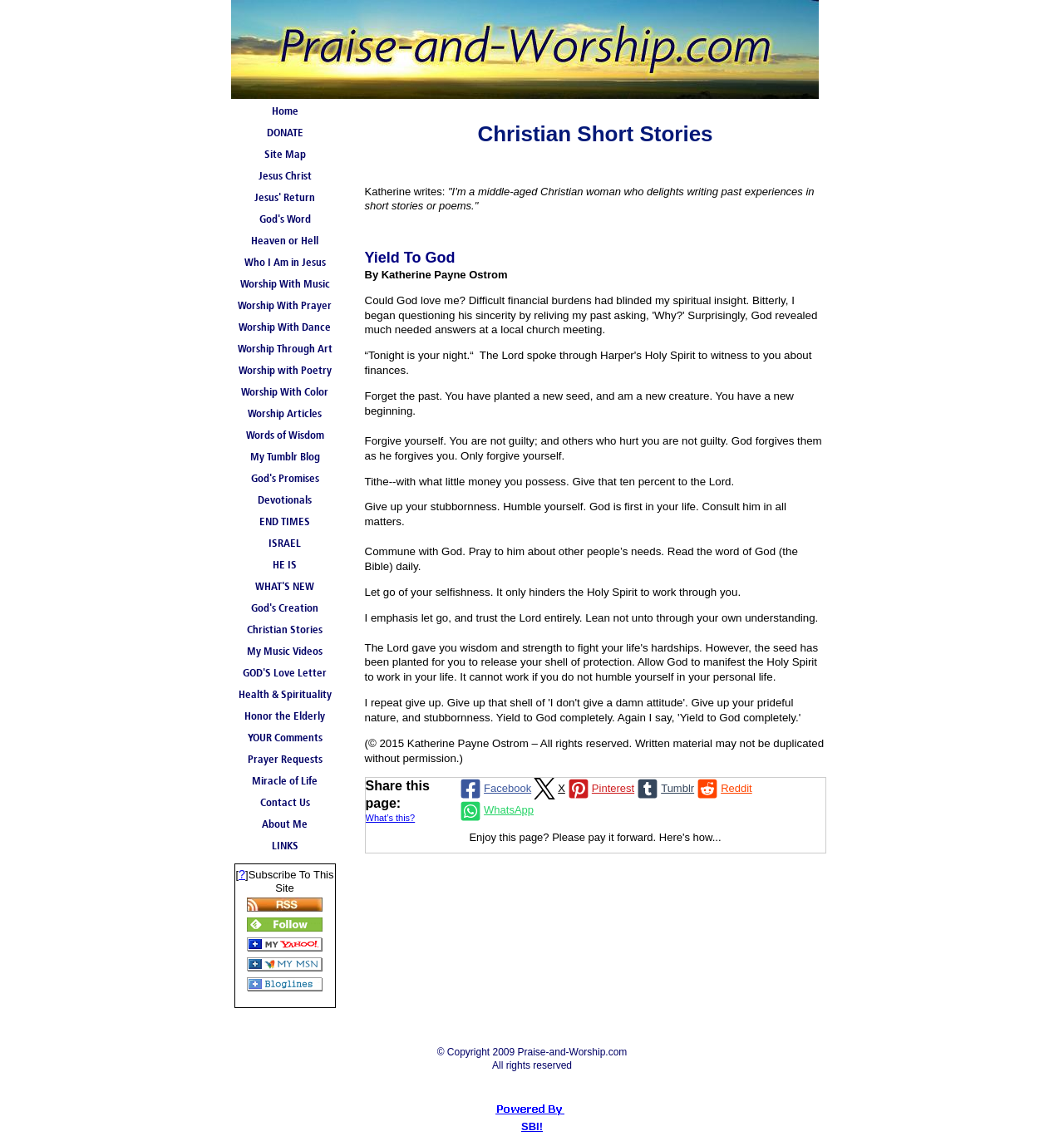What is the author's name of the short story 'Yield To God'?
Based on the image, answer the question in a detailed manner.

The author's name can be found in the text 'By Katherine Payne Ostrom' which is located below the title 'Yield To God'.